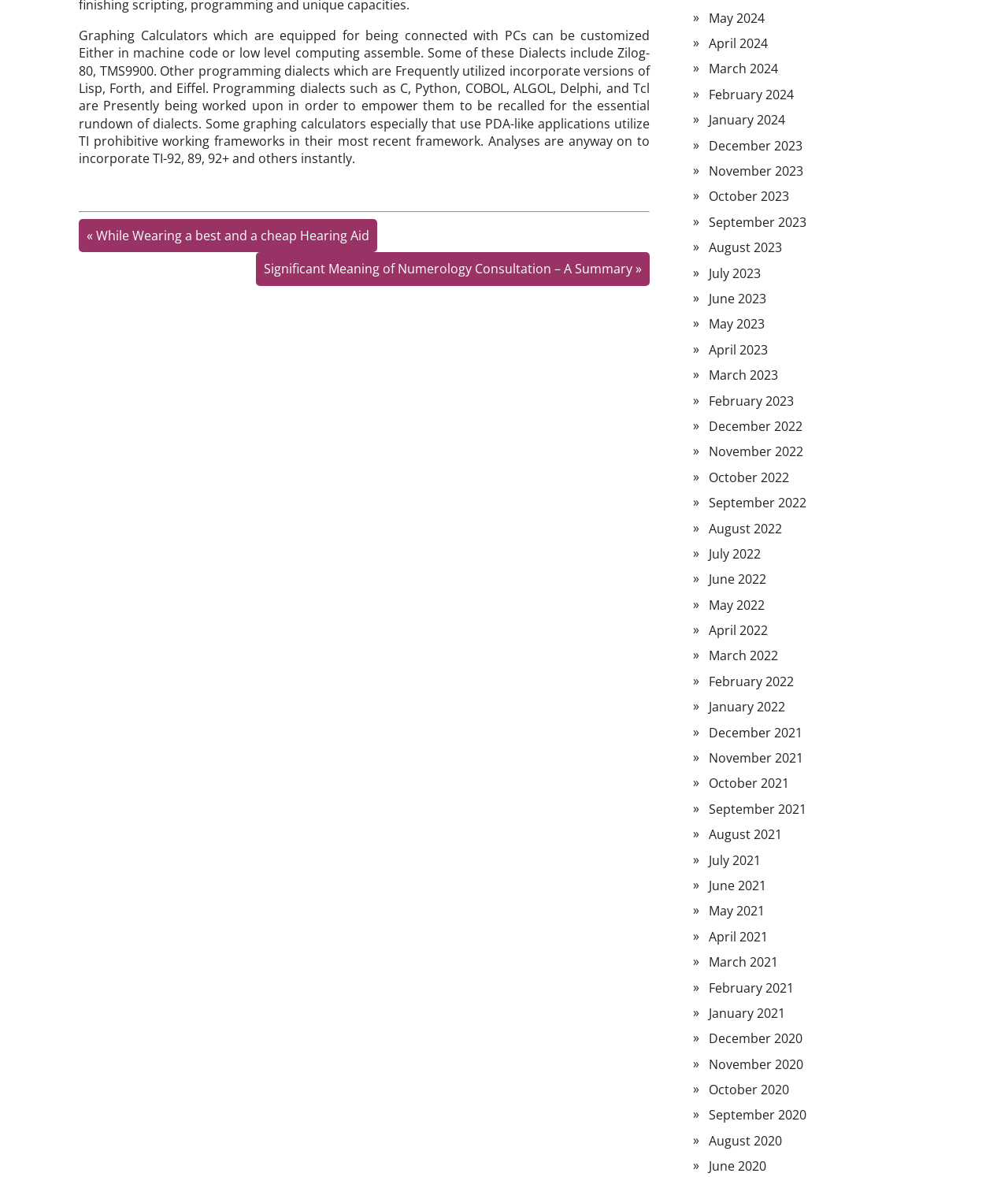Can you show the bounding box coordinates of the region to click on to complete the task described in the instruction: "Read 'Graphing Calculators which are equipped for being connected with PCs can be customized Either in machine code or low level computing assemble.'"?

[0.078, 0.023, 0.645, 0.142]